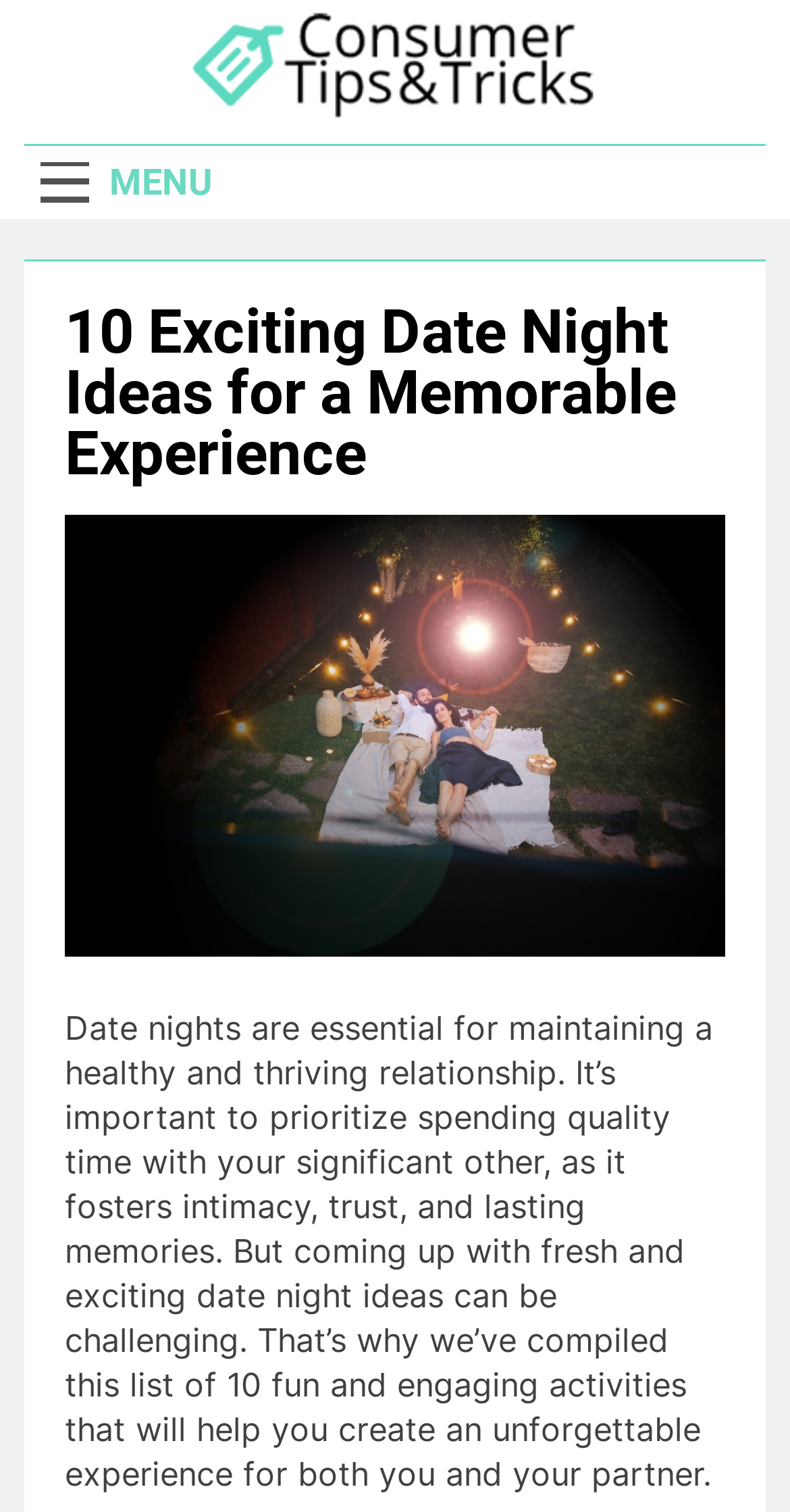Can you extract the headline from the webpage for me?

10 Exciting Date Night Ideas for a Memorable Experience